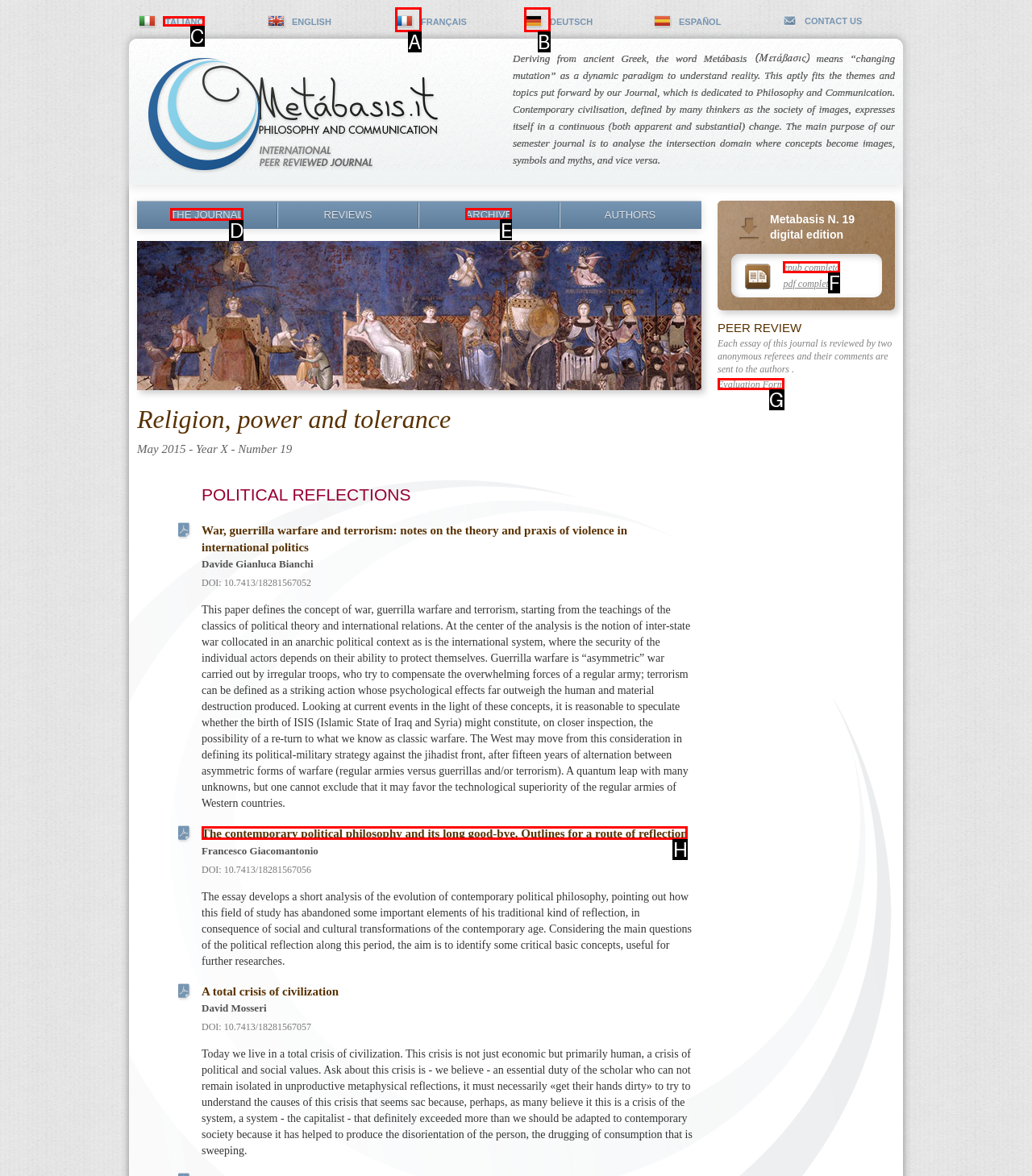Determine which UI element I need to click to achieve the following task: View the archive Provide your answer as the letter of the selected option.

E